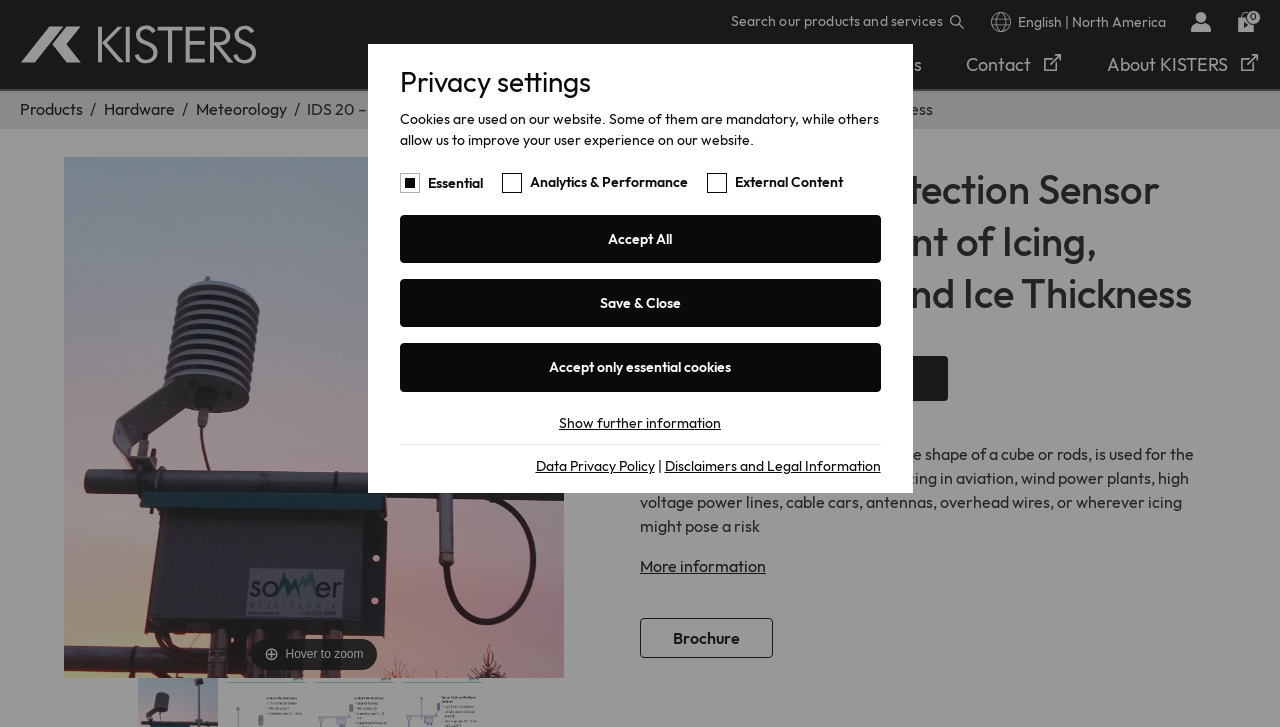Specify the bounding box coordinates of the area to click in order to follow the given instruction: "View brochure of IDS 20."

[0.5, 0.85, 0.604, 0.905]